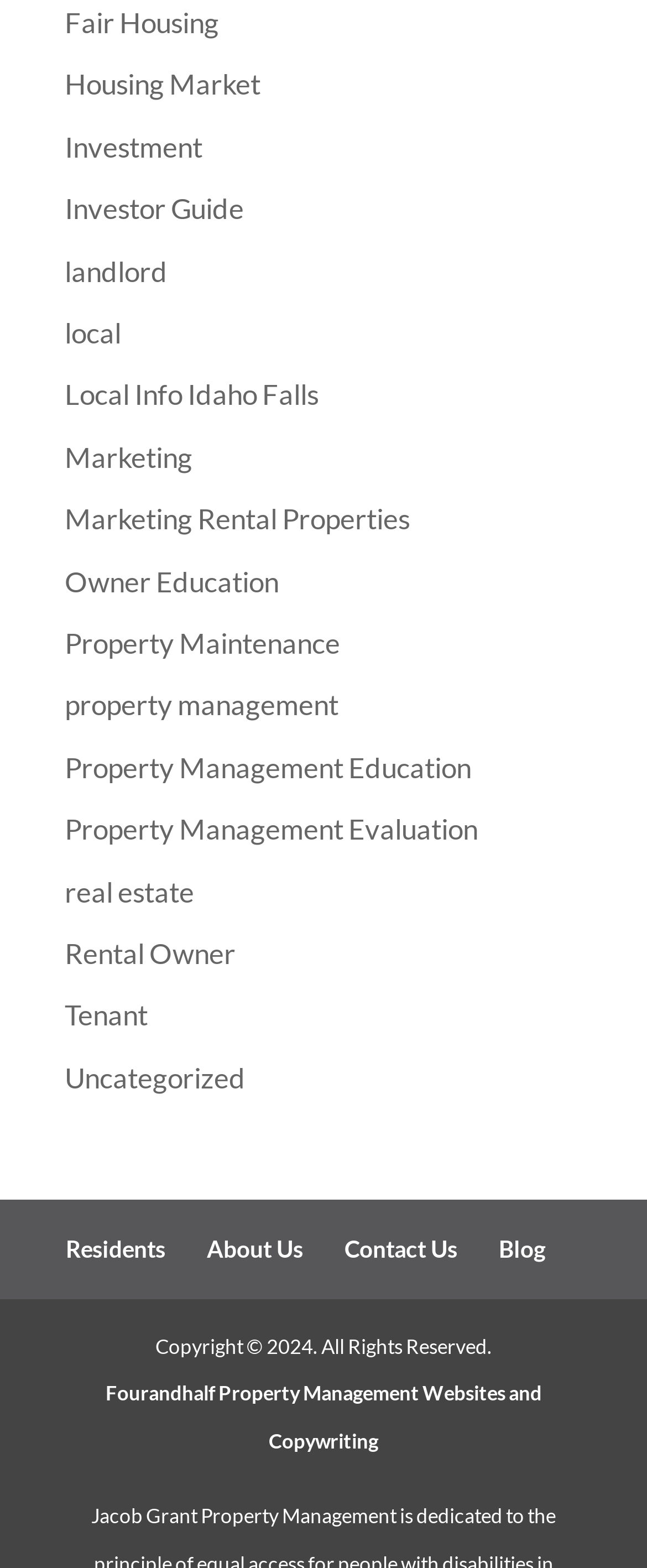Using the information in the image, could you please answer the following question in detail:
What is the copyright year of the webpage?

I found the copyright year by examining the StaticText elements at the bottom of the webpage. The year is mentioned as '2024' with a bounding box coordinate of [0.412, 0.85, 0.483, 0.866].